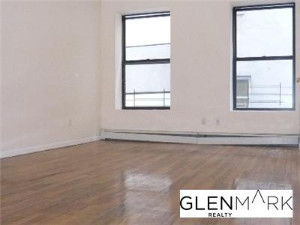Give an elaborate caption for the image.

This image features a spacious, light-filled room characterized by large windows that allow natural light to flood in, enhancing the bright and airy ambiance. The floor is made of polished hardwood, showcasing a warm tone that adds a touch of elegance to the space. The walls are painted in a soft, neutral color, contributing to a calm and inviting atmosphere. Prominently displayed in the lower right corner is the logo for Glenmark Realty, suggesting that this image may be part of a real estate listing or promotional material. The overall look and feel of the room resonate with potential buyers or renters seeking a modern, open living space.